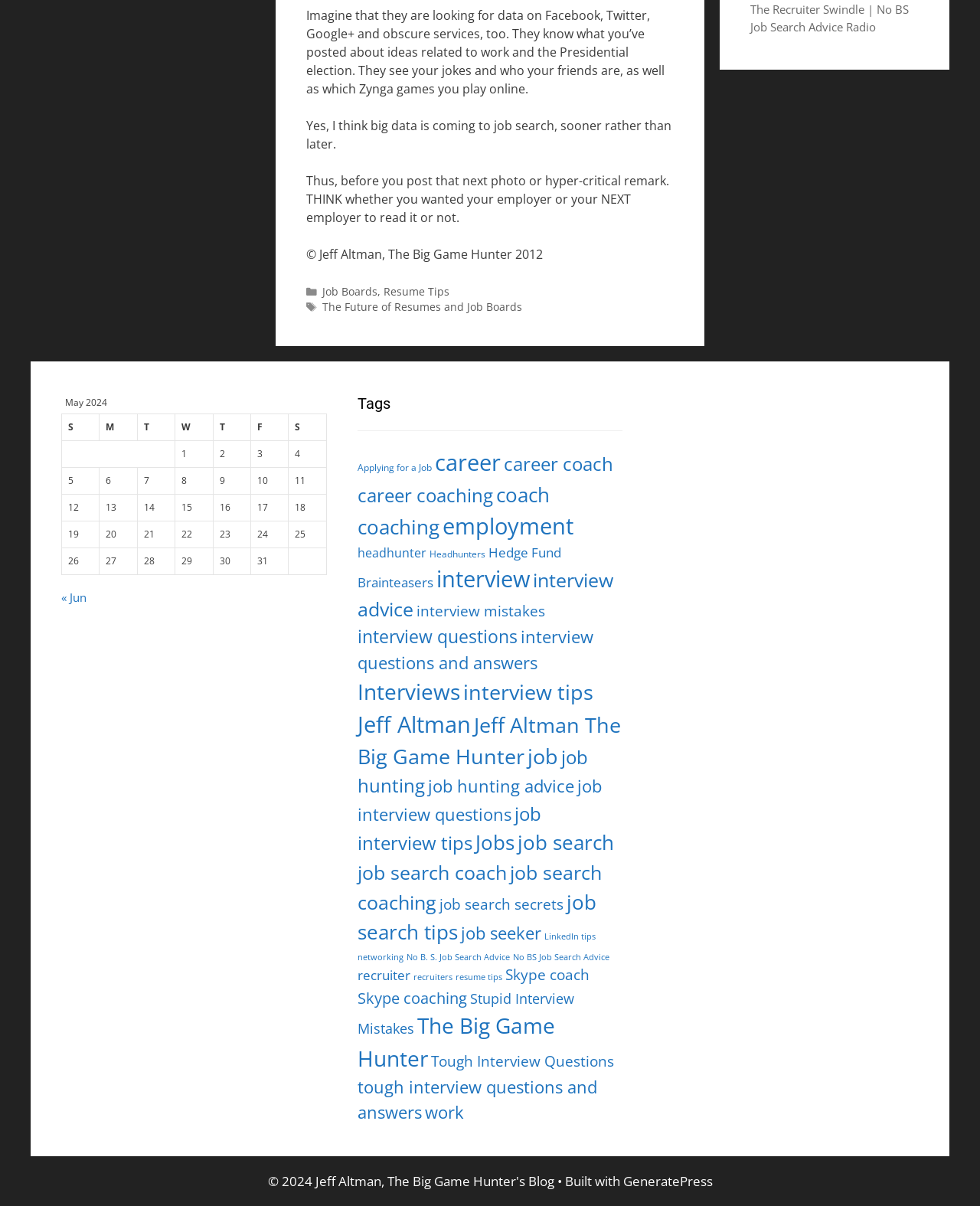Determine the bounding box coordinates of the target area to click to execute the following instruction: "Click on '« Jun'."

[0.062, 0.489, 0.088, 0.501]